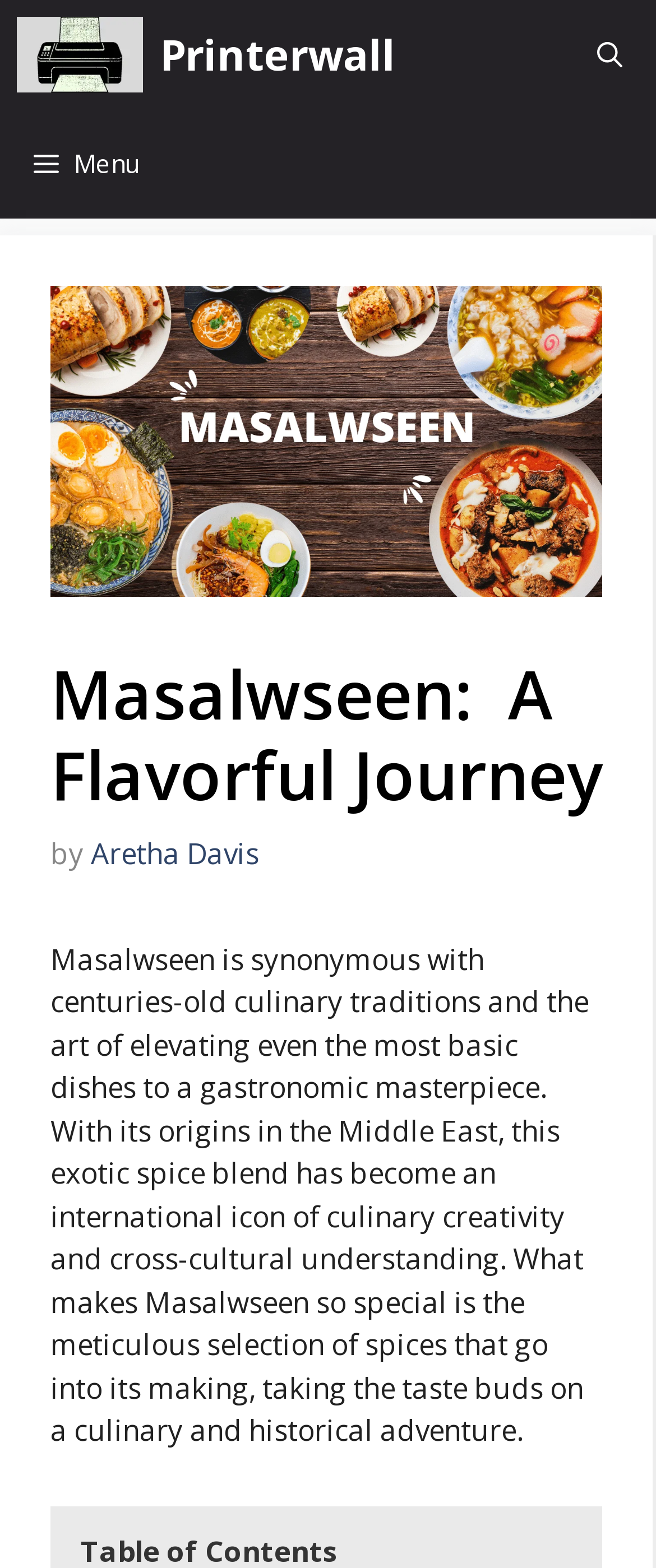Describe every aspect of the webpage comprehensively.

The webpage is about Masalwseen, a Middle Eastern cuisine, and its cultural significance. At the top of the page, there is a navigation bar with a few links, including "Printerwall" which appears twice, and a "Menu" button that expands to reveal more options. On the right side of the navigation bar, there is a search bar with an image of Masalwseen and a link to open it.

Below the navigation bar, there is a large header section that takes up most of the page's width. It features an image of Masalwseen, a heading that reads "Masalwseen: A Flavorful Journey", and a subheading that credits the author, Aretha Davis. The header section also contains a paragraph of text that describes Masalwseen as a centuries-old culinary tradition that originated in the Middle East and has become an international icon of culinary creativity and cross-cultural understanding. The text explains that the spice blend is special due to the meticulous selection of spices that go into its making, taking the taste buds on a culinary and historical adventure.

There are a total of 2 images on the page, both of which are related to Masalwseen. The page has a clear focus on the cultural and culinary significance of Masalwseen, with a prominent header section and a descriptive paragraph that sets the tone for the rest of the page.